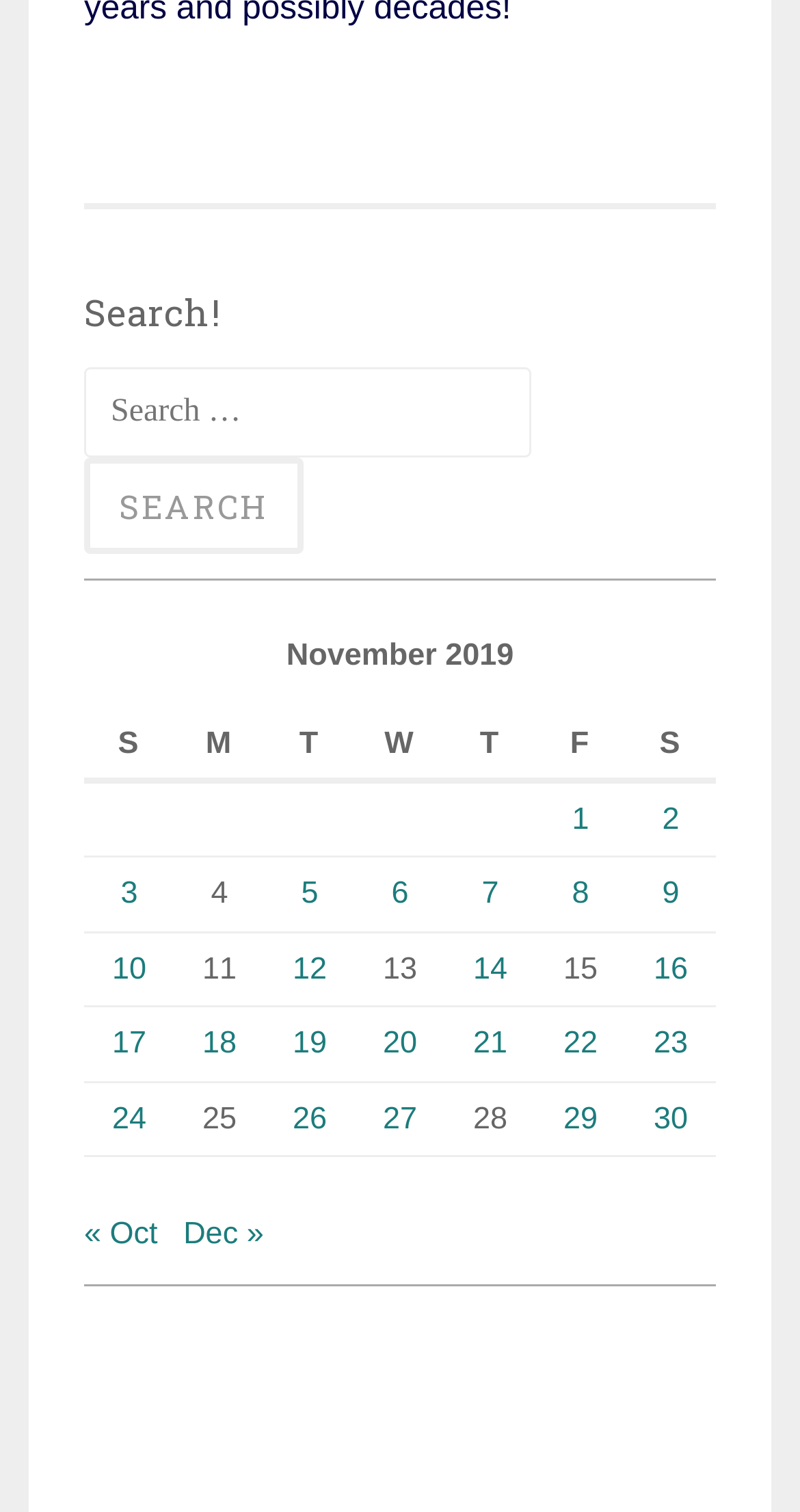Pinpoint the bounding box coordinates of the clickable area necessary to execute the following instruction: "Go to previous month". The coordinates should be given as four float numbers between 0 and 1, namely [left, top, right, bottom].

[0.105, 0.805, 0.197, 0.828]